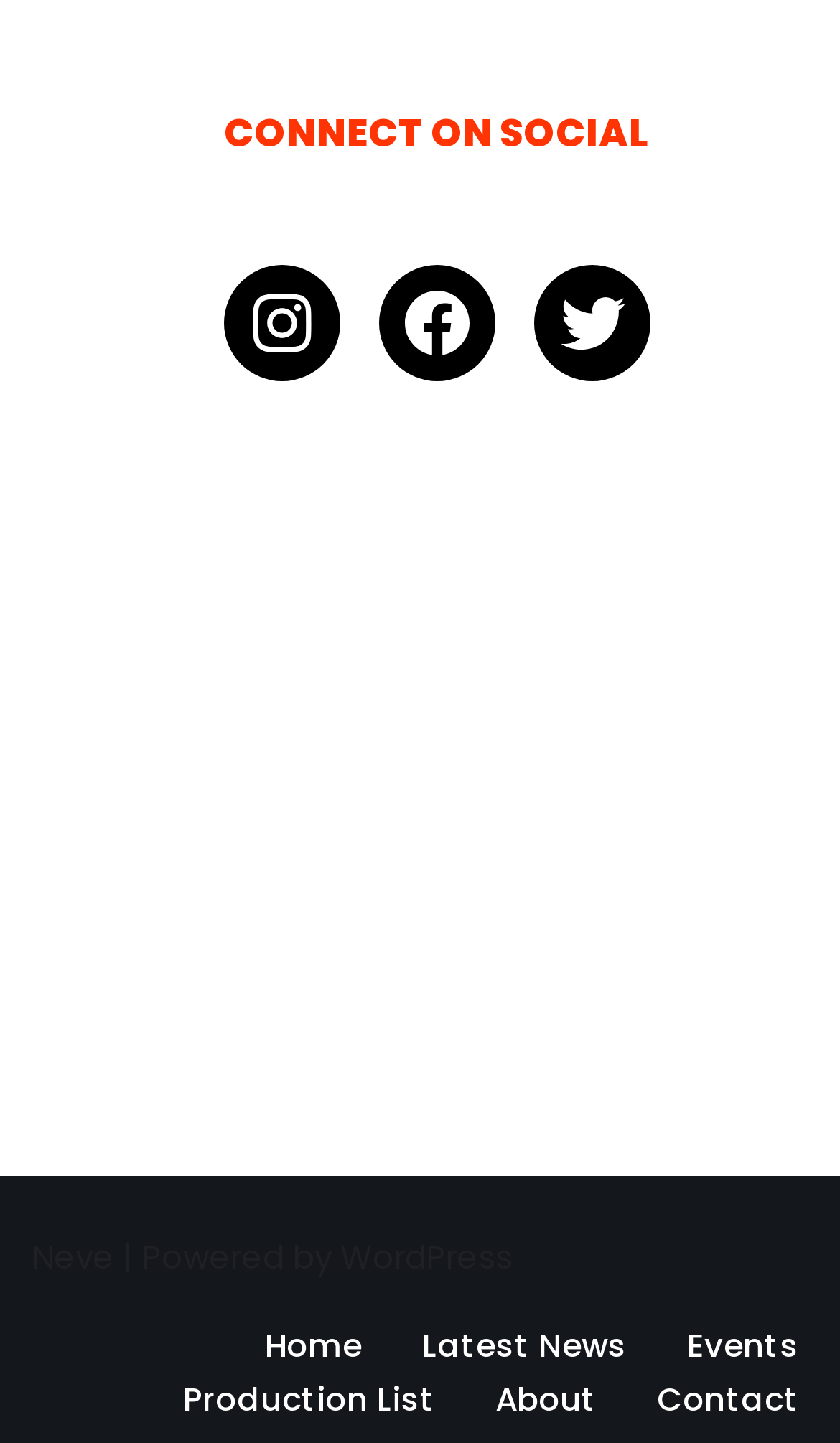Please identify the bounding box coordinates of the element's region that I should click in order to complete the following instruction: "View latest news". The bounding box coordinates consist of four float numbers between 0 and 1, i.e., [left, top, right, bottom].

[0.503, 0.913, 0.746, 0.95]